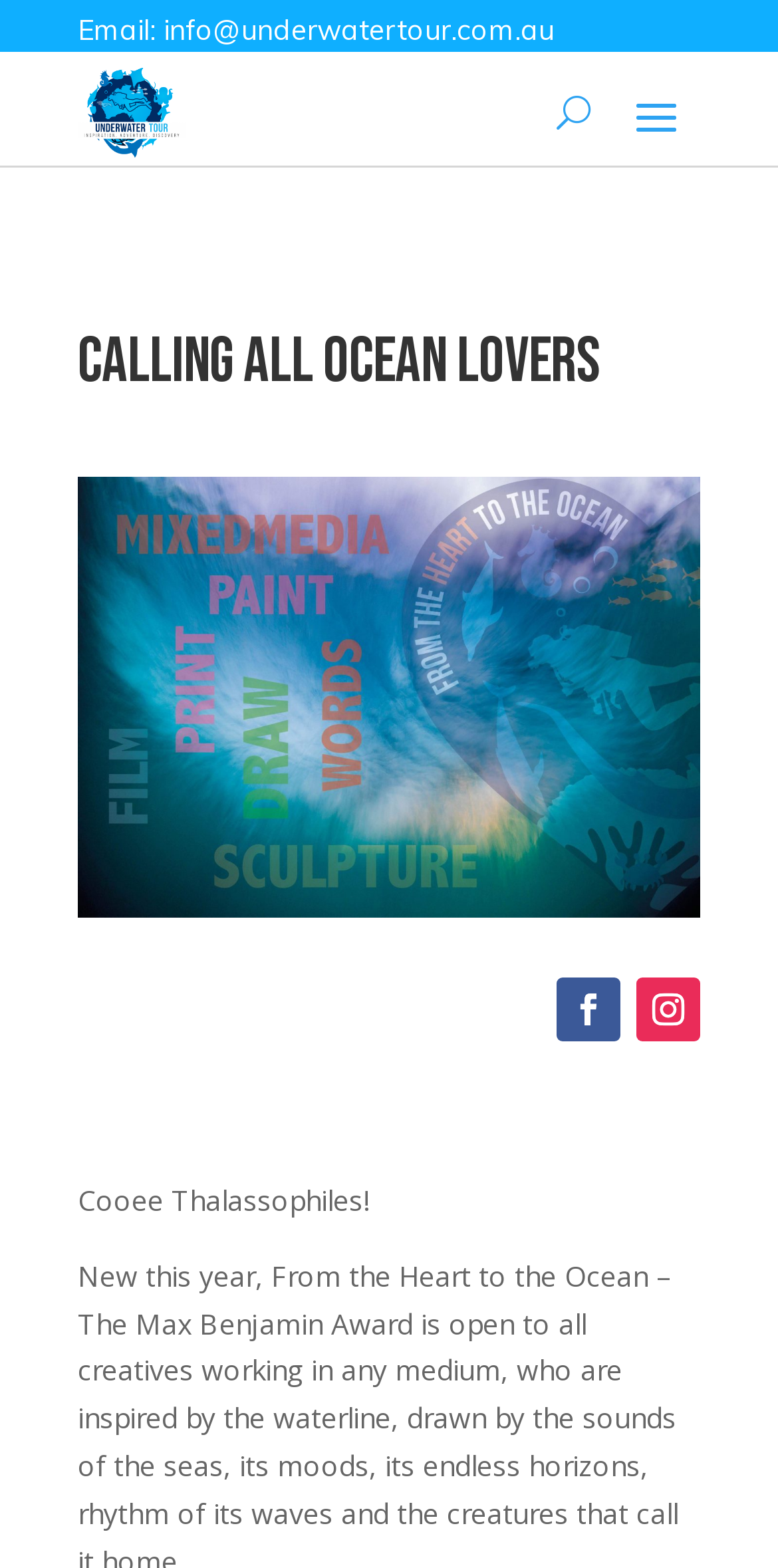Determine the heading of the webpage and extract its text content.

Calling all Ocean Lovers